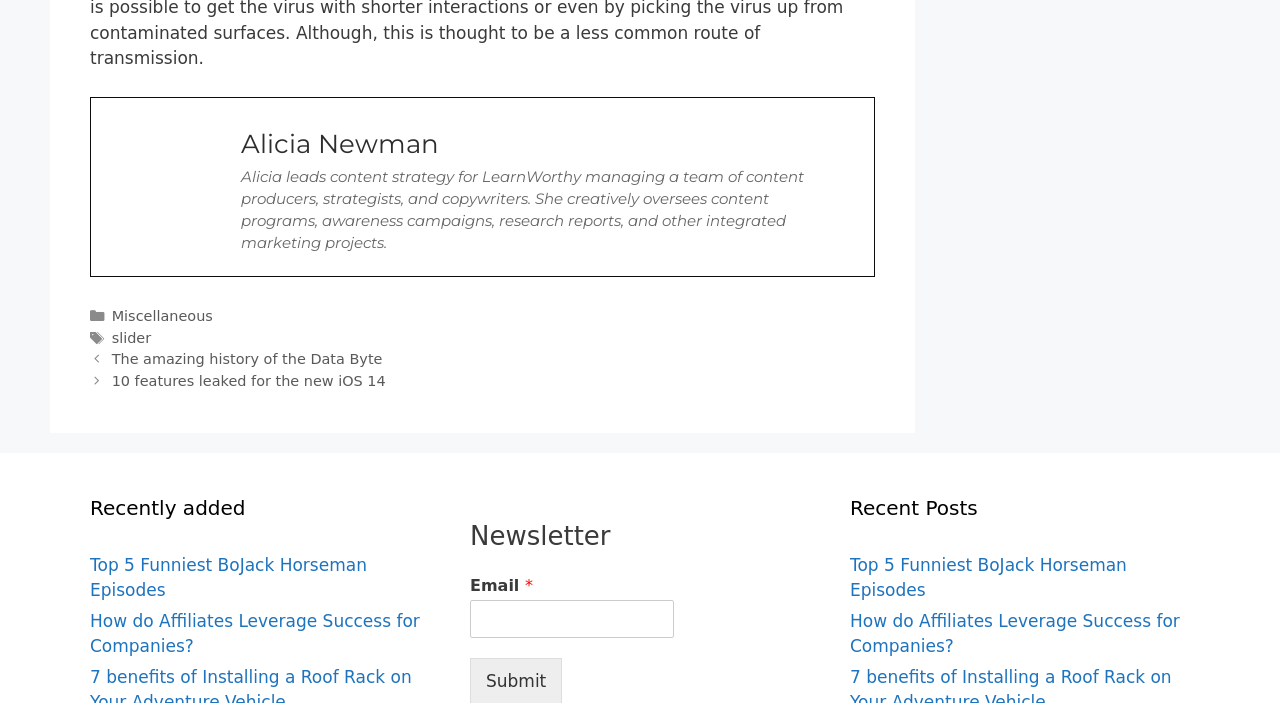Based on the image, please elaborate on the answer to the following question:
What are the two categories listed in the footer?

In the footer section, there are two static text elements, one with the text 'Categories' and the other with the text 'Tags', indicating that these are the two categories listed.